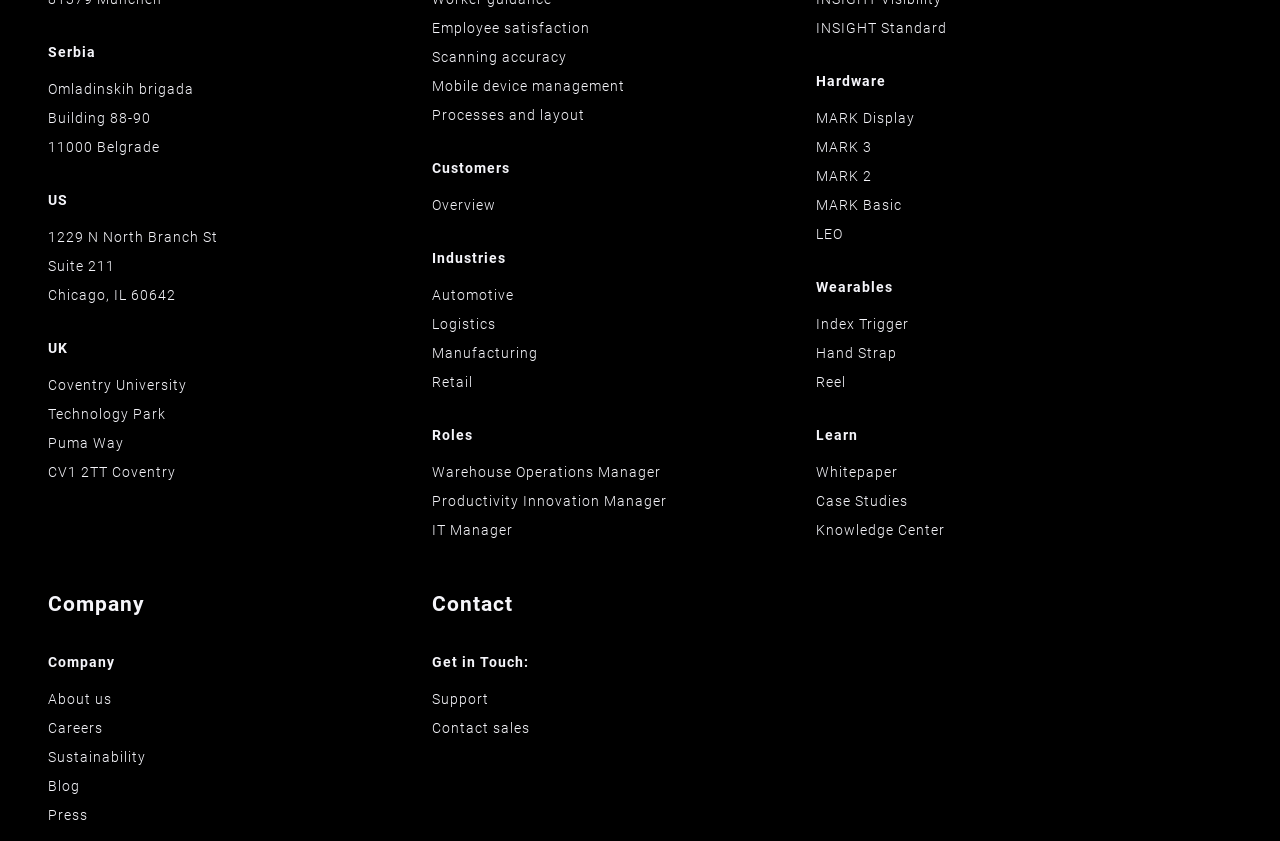What is the topic of the 'Whitepaper' link?
Using the visual information from the image, give a one-word or short-phrase answer.

Learn